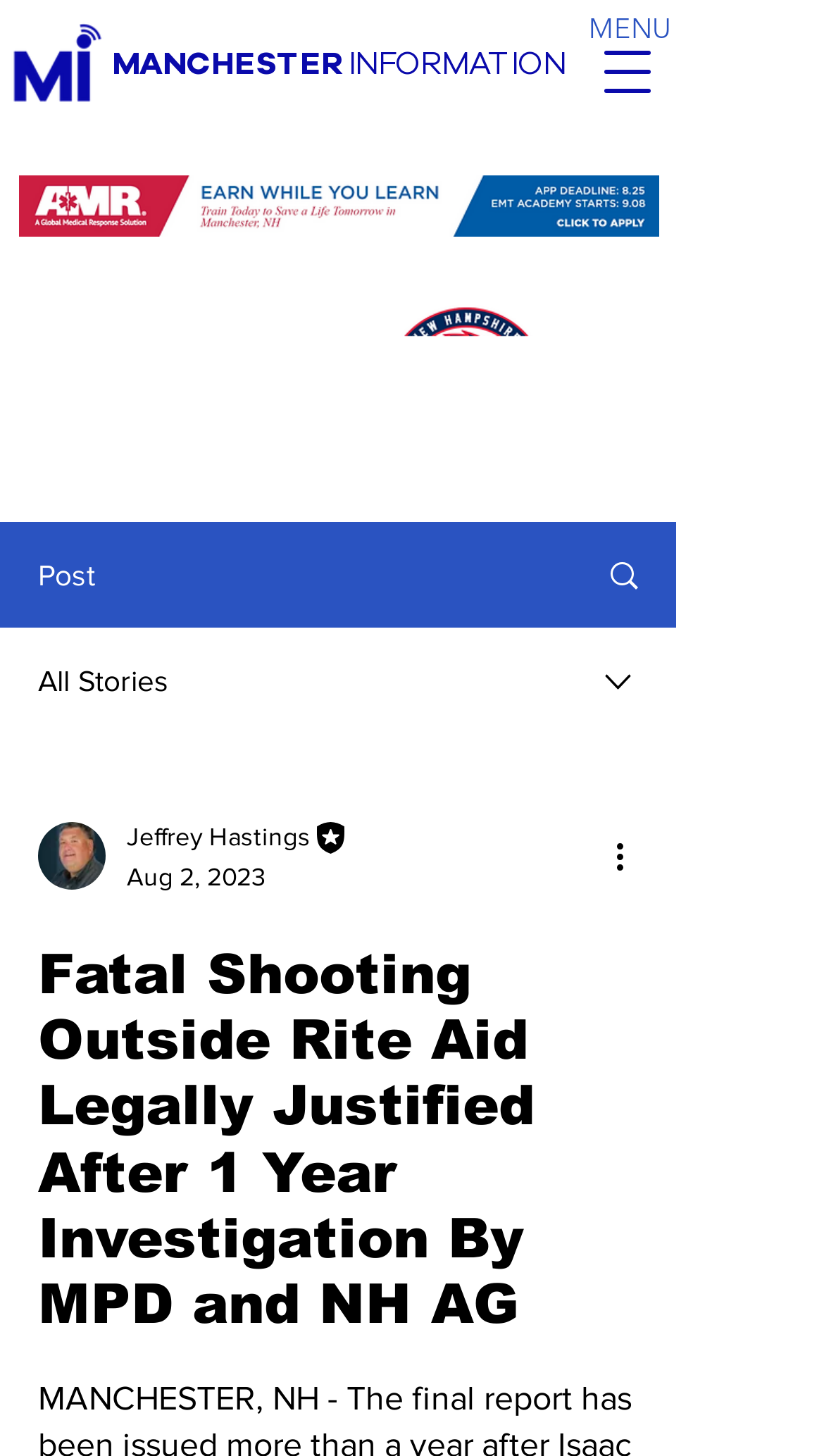Identify the bounding box coordinates of the part that should be clicked to carry out this instruction: "Open navigation menu".

[0.708, 0.022, 0.815, 0.077]